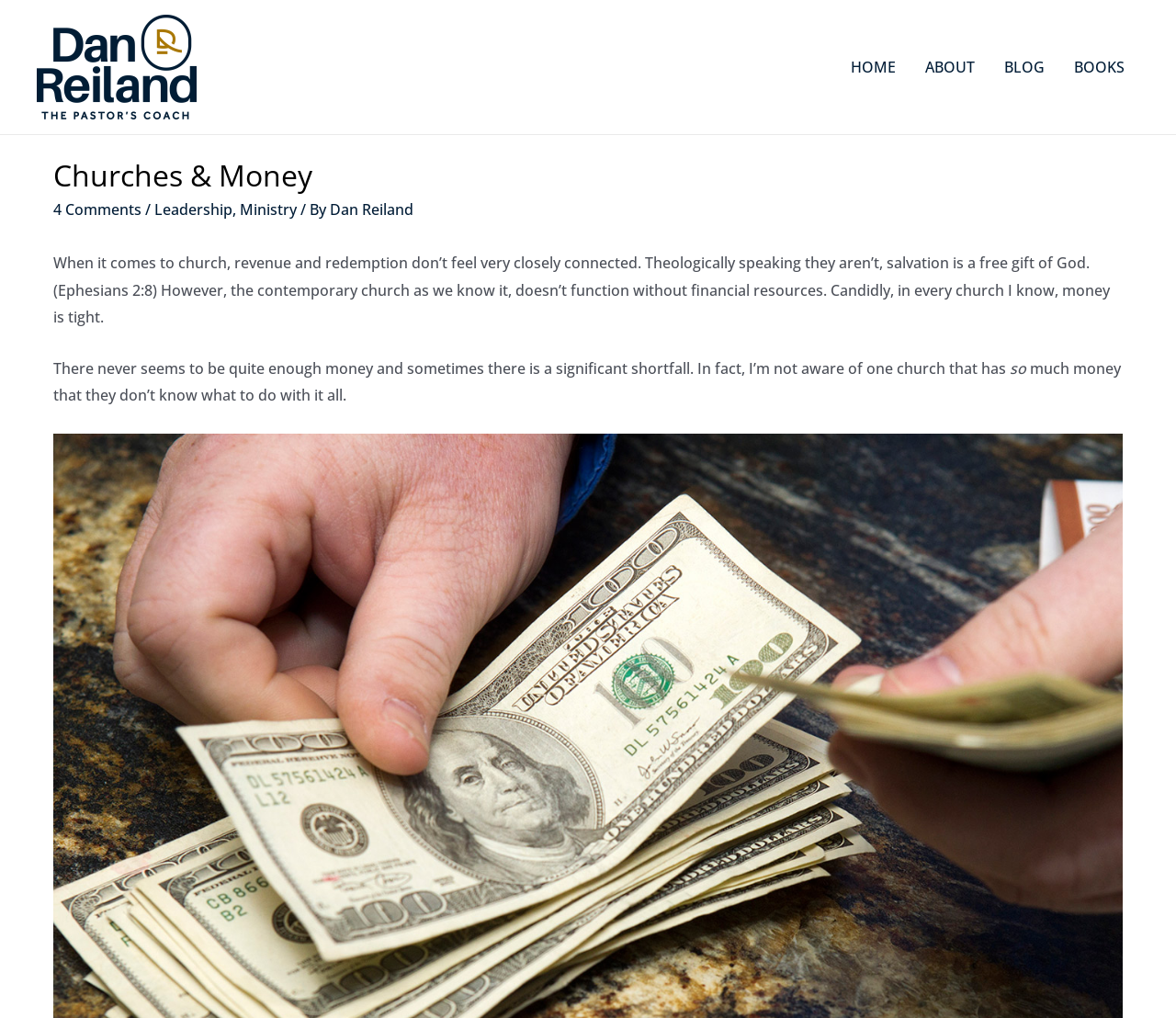Find the bounding box coordinates for the HTML element specified by: "BLOG".

[0.841, 0.034, 0.901, 0.097]